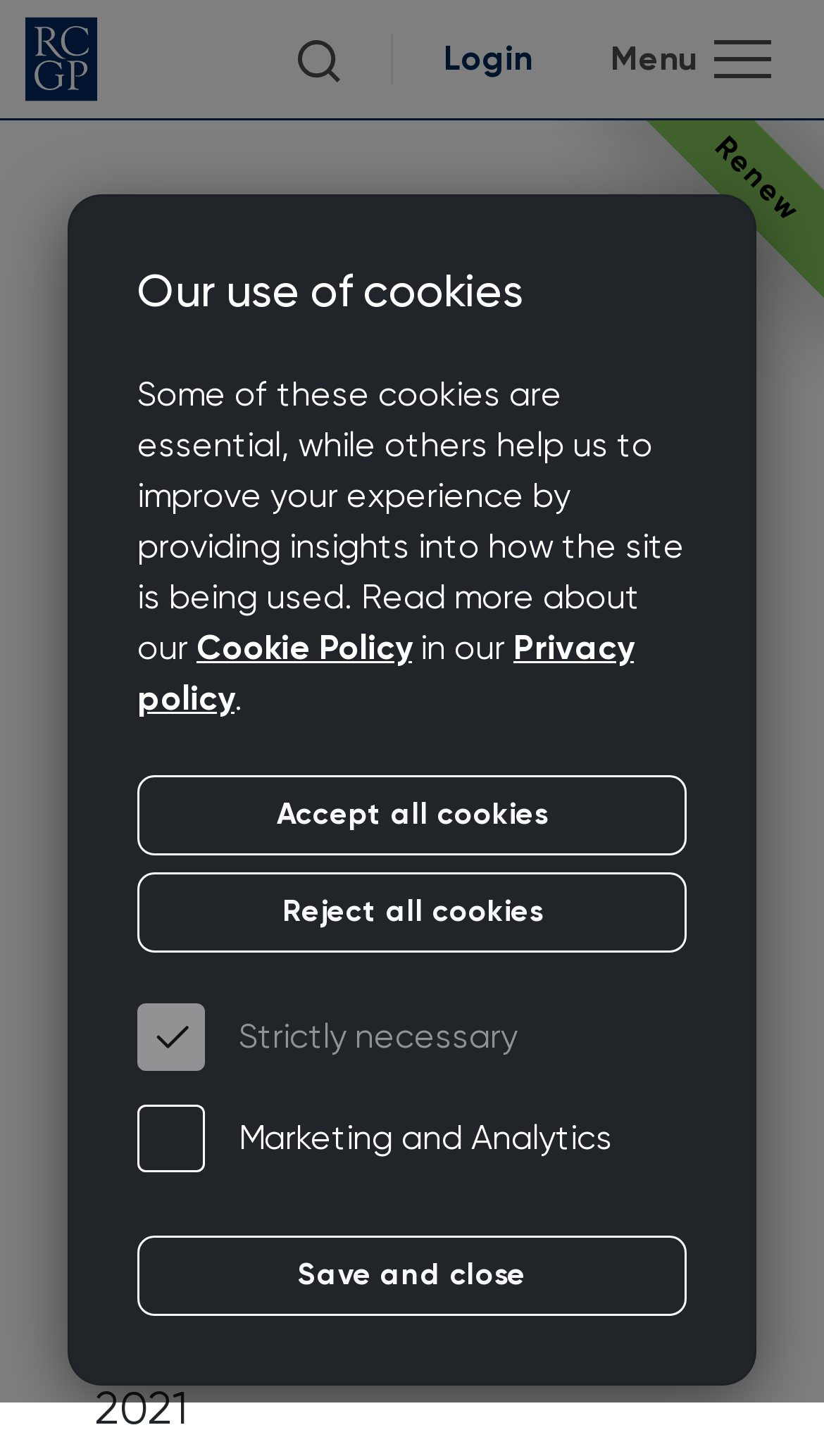Find and indicate the bounding box coordinates of the region you should select to follow the given instruction: "Login to the site".

[0.497, 0.012, 0.687, 0.07]